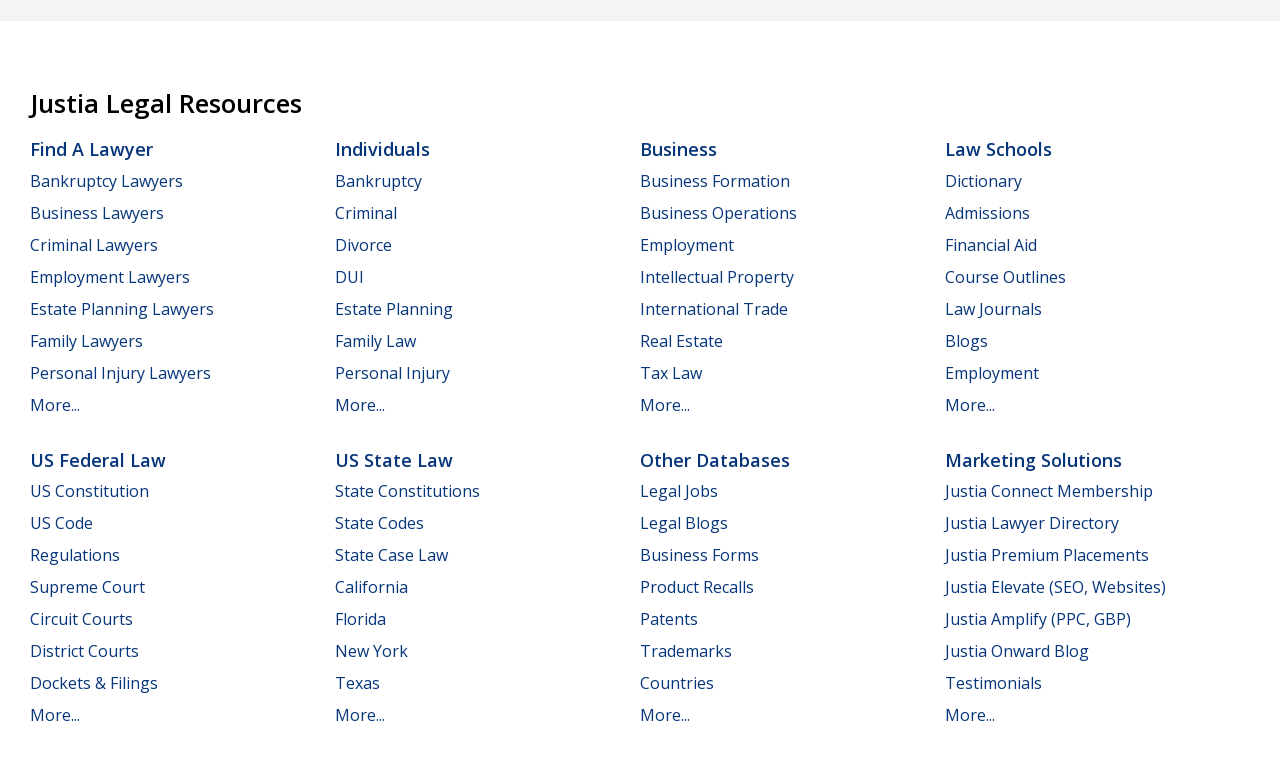Provide the bounding box coordinates of the UI element this sentence describes: "Justia Amplify (PPC, GBP)".

[0.738, 0.801, 0.884, 0.83]